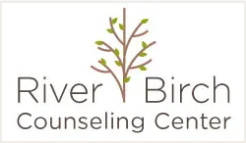Offer an in-depth caption for the image presented.

The image features the logo of the "River Birch Counseling Center," which prominently displays the center's name along with a stylized tree graphic. The design incorporates earthy tones and elements that evoke a sense of calm and nature, aligning with the therapeutic services offered. Situated in the context of a webpage focused on trauma therapy, this logo represents a safe space for individuals seeking support for various mental health challenges. The center emphasizes accessible therapy options, including in-person visits and online sessions throughout Missouri.